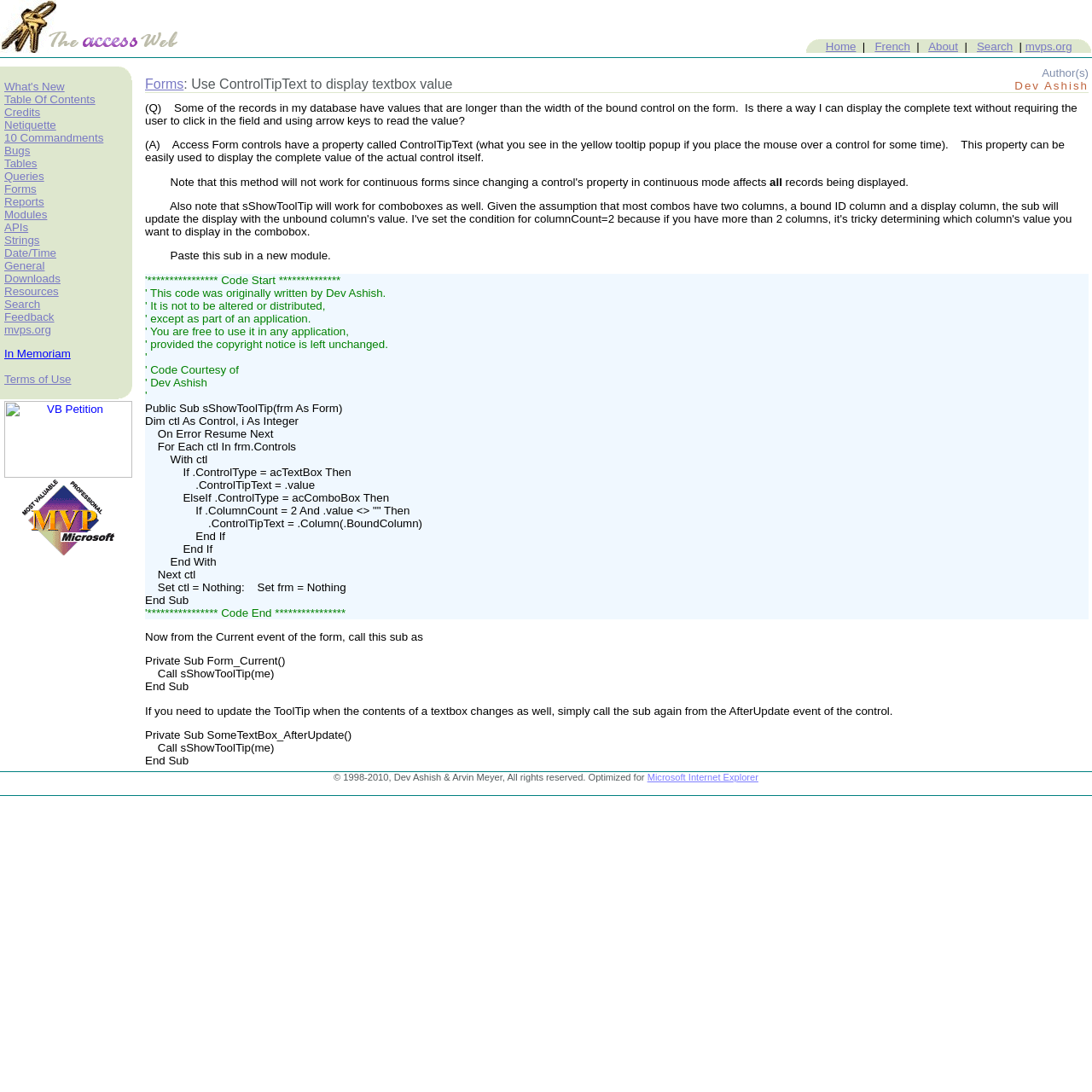Provide a brief response to the question using a single word or phrase: 
How many tables are in the webpage?

5